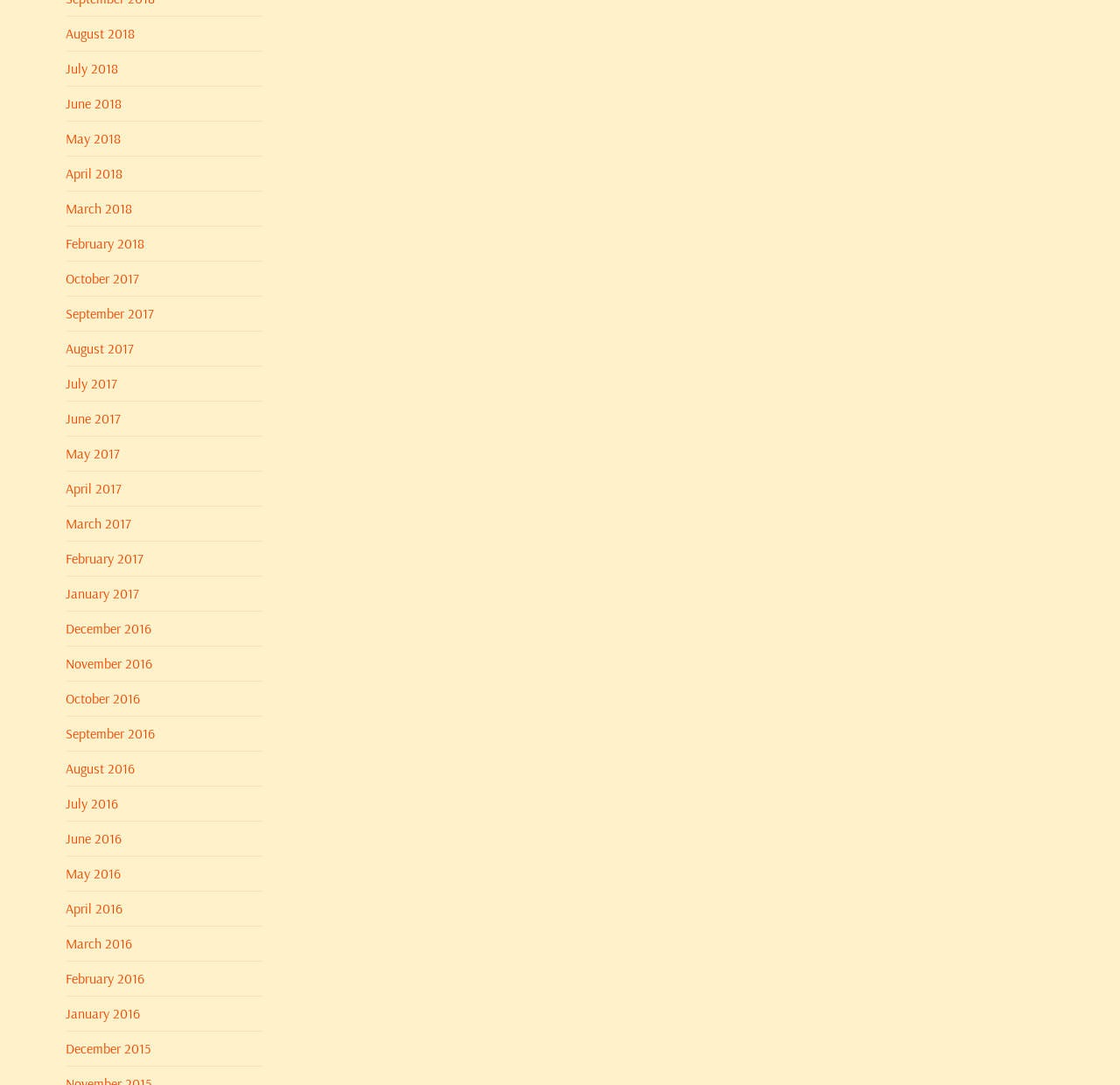Identify and provide the bounding box for the element described by: "June 2018".

[0.059, 0.087, 0.109, 0.104]